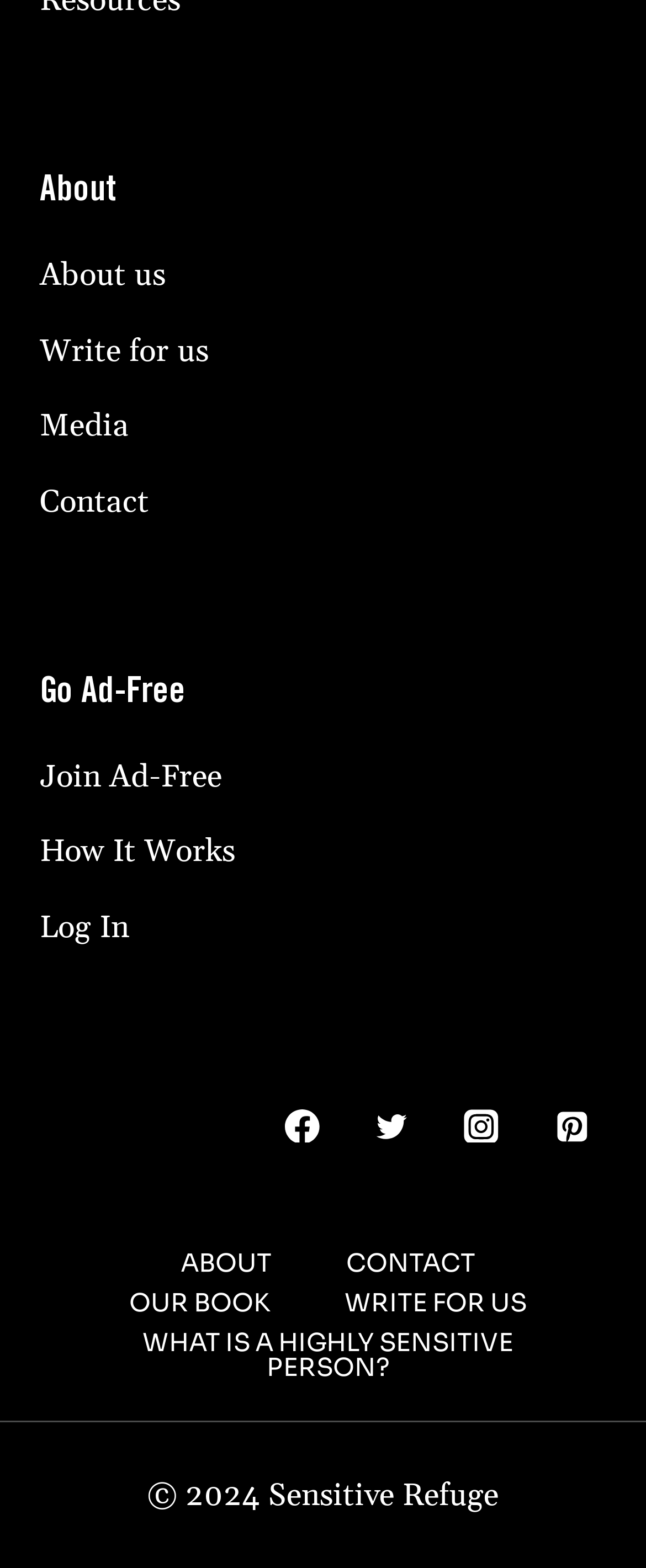Give a concise answer using only one word or phrase for this question:
What social media platforms are available in the footer?

Facebook, Twitter, Instagram, Pinterest